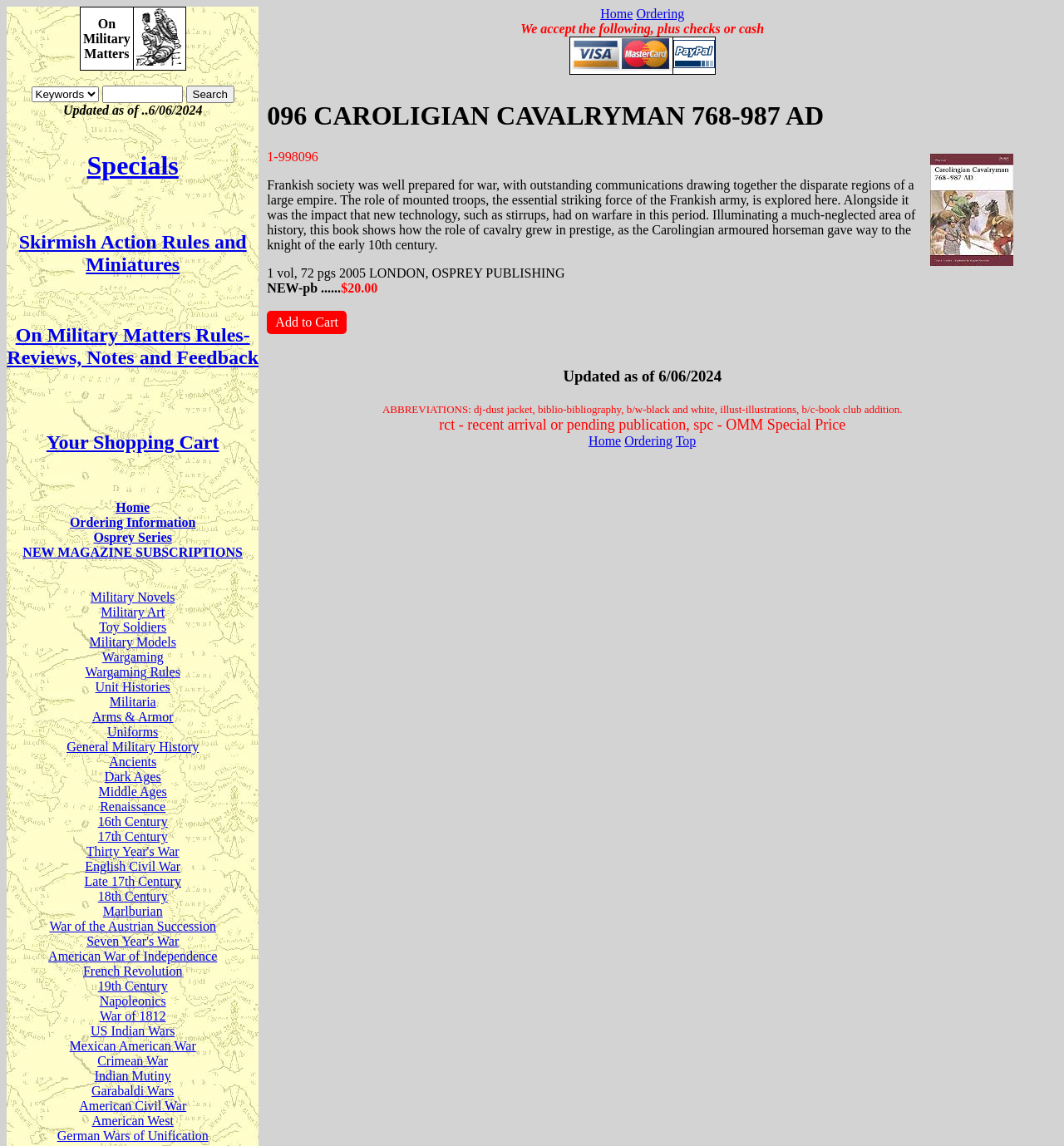Based on the image, please elaborate on the answer to the following question:
What is the publisher of the book?

I found the answer by looking at the static text element with the publication information, which includes the publisher's name.